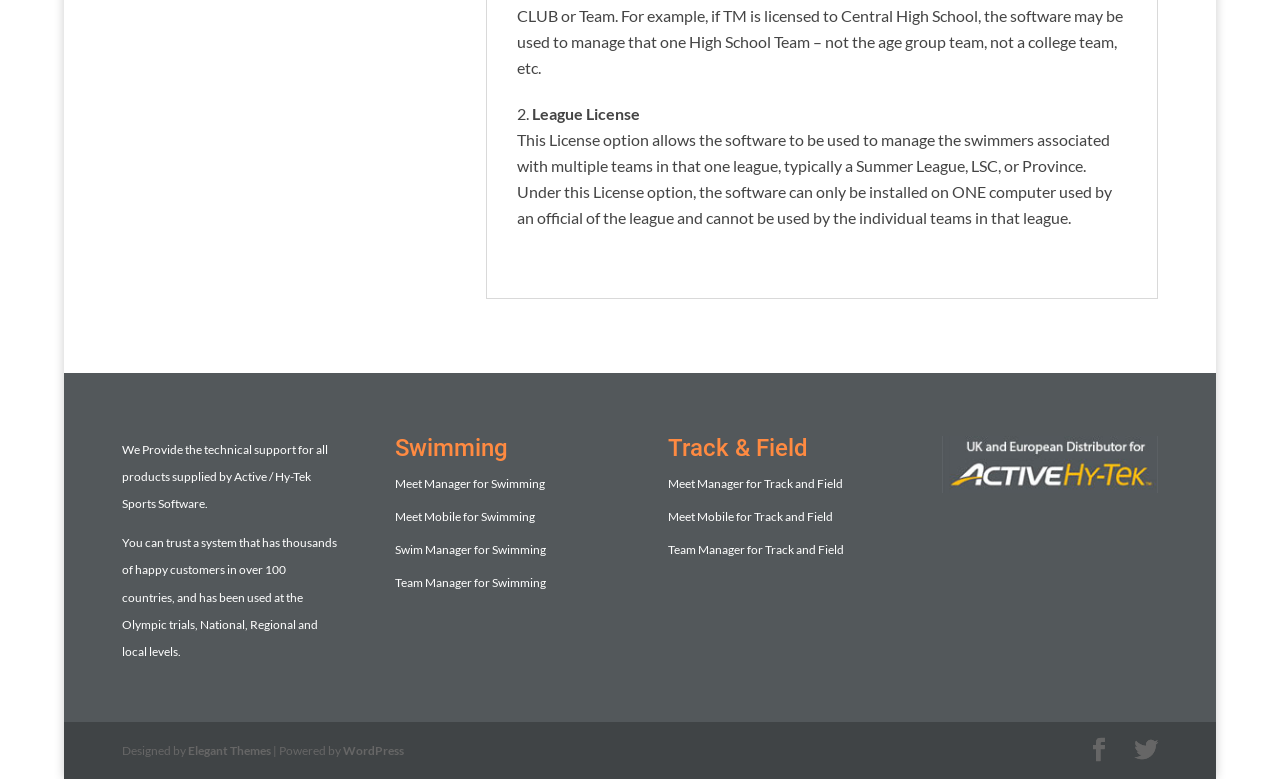Please provide the bounding box coordinates in the format (top-left x, top-left y, bottom-right x, bottom-right y). Remember, all values are floating point numbers between 0 and 1. What is the bounding box coordinate of the region described as: Twitter

[0.886, 0.946, 0.905, 0.981]